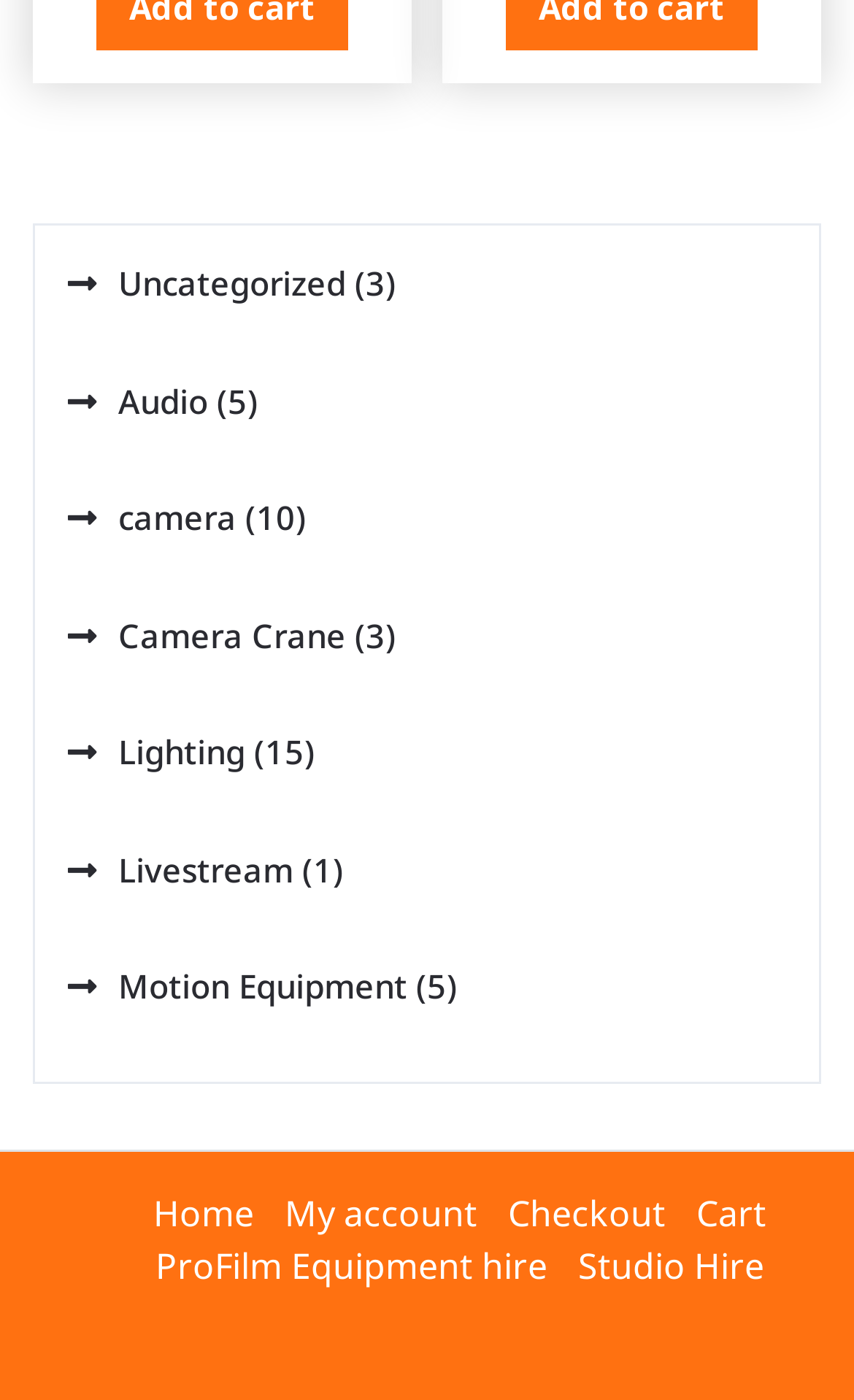Pinpoint the bounding box coordinates of the clickable element to carry out the following instruction: "View uncategorized products."

[0.079, 0.187, 0.405, 0.218]